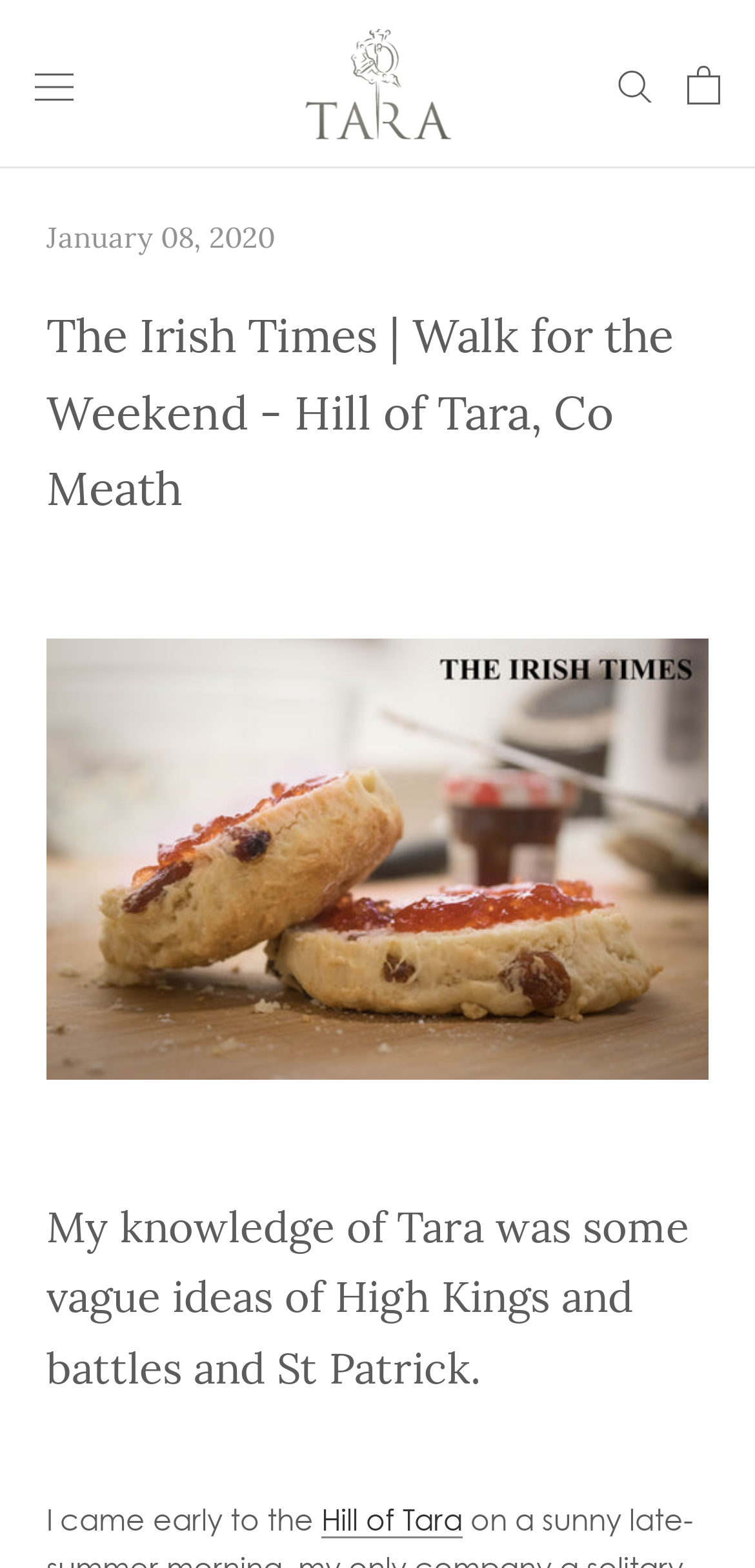Locate and extract the text of the main heading on the webpage.

The Irish Times | Walk for the Weekend - Hill of Tara, Co Meath